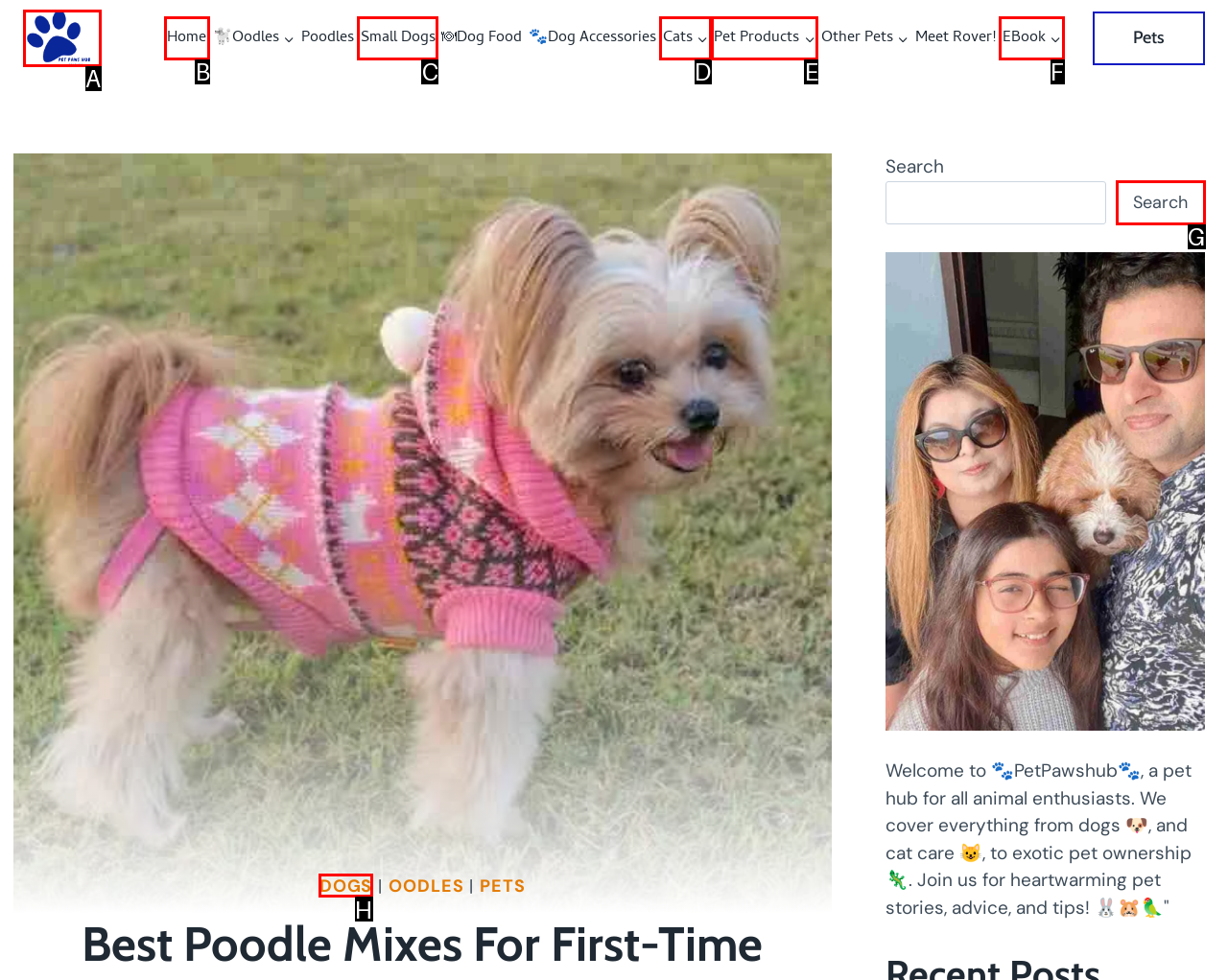Select the option that corresponds to the description: Dogs
Respond with the letter of the matching choice from the options provided.

H